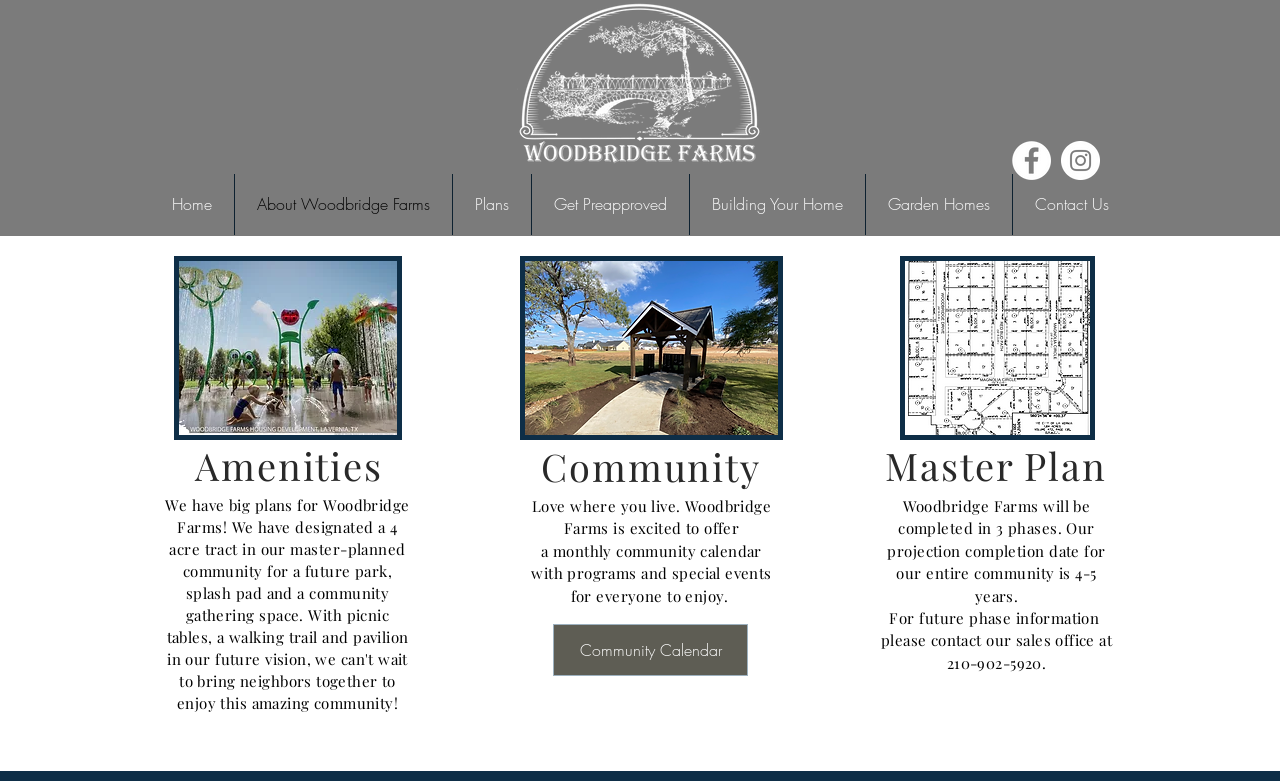Specify the bounding box coordinates for the region that must be clicked to perform the given instruction: "Click on the Home link".

[0.117, 0.223, 0.183, 0.301]